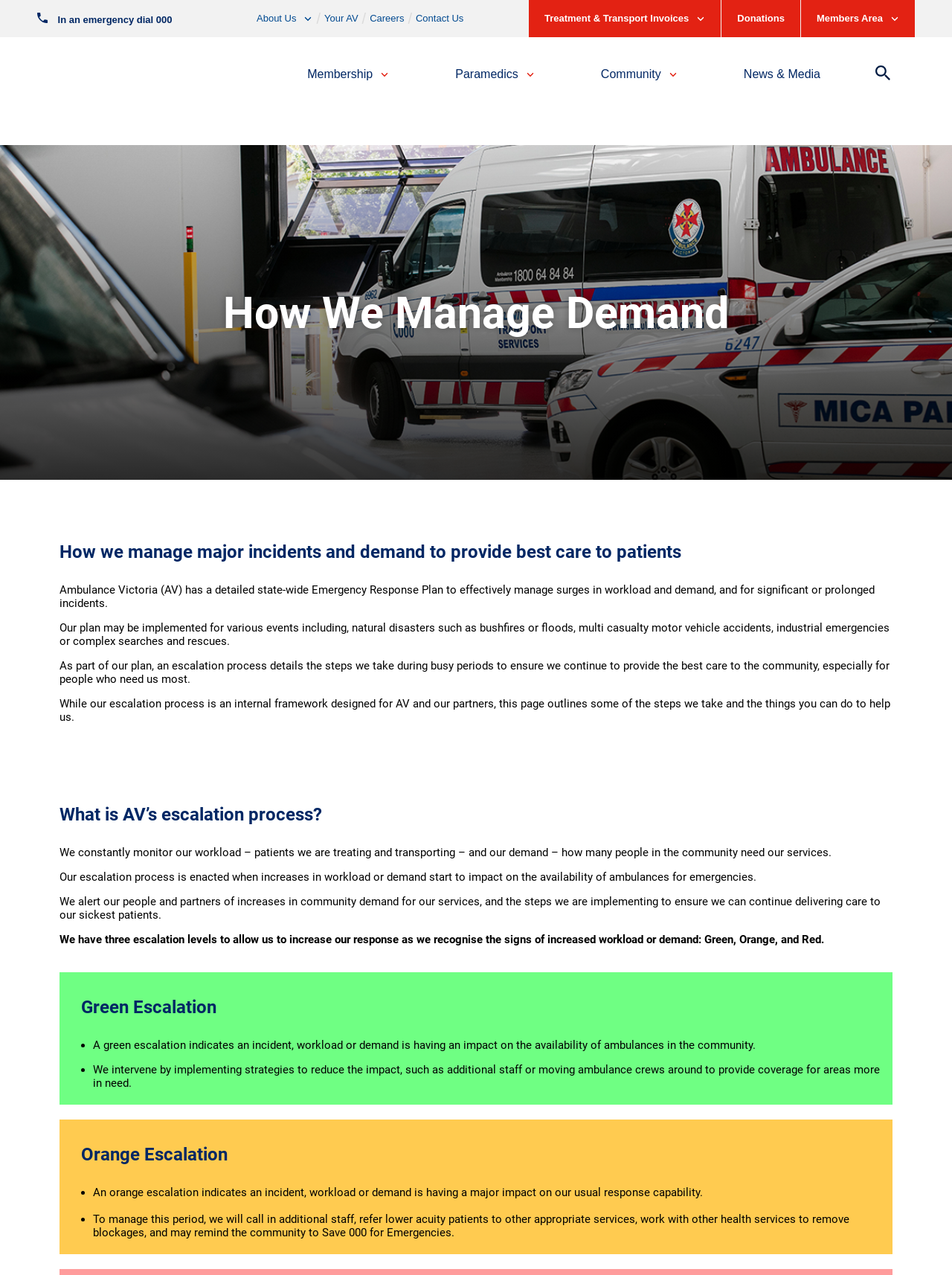Reply to the question with a brief word or phrase: What happens during a Green Escalation?

Strategies to reduce impact are implemented